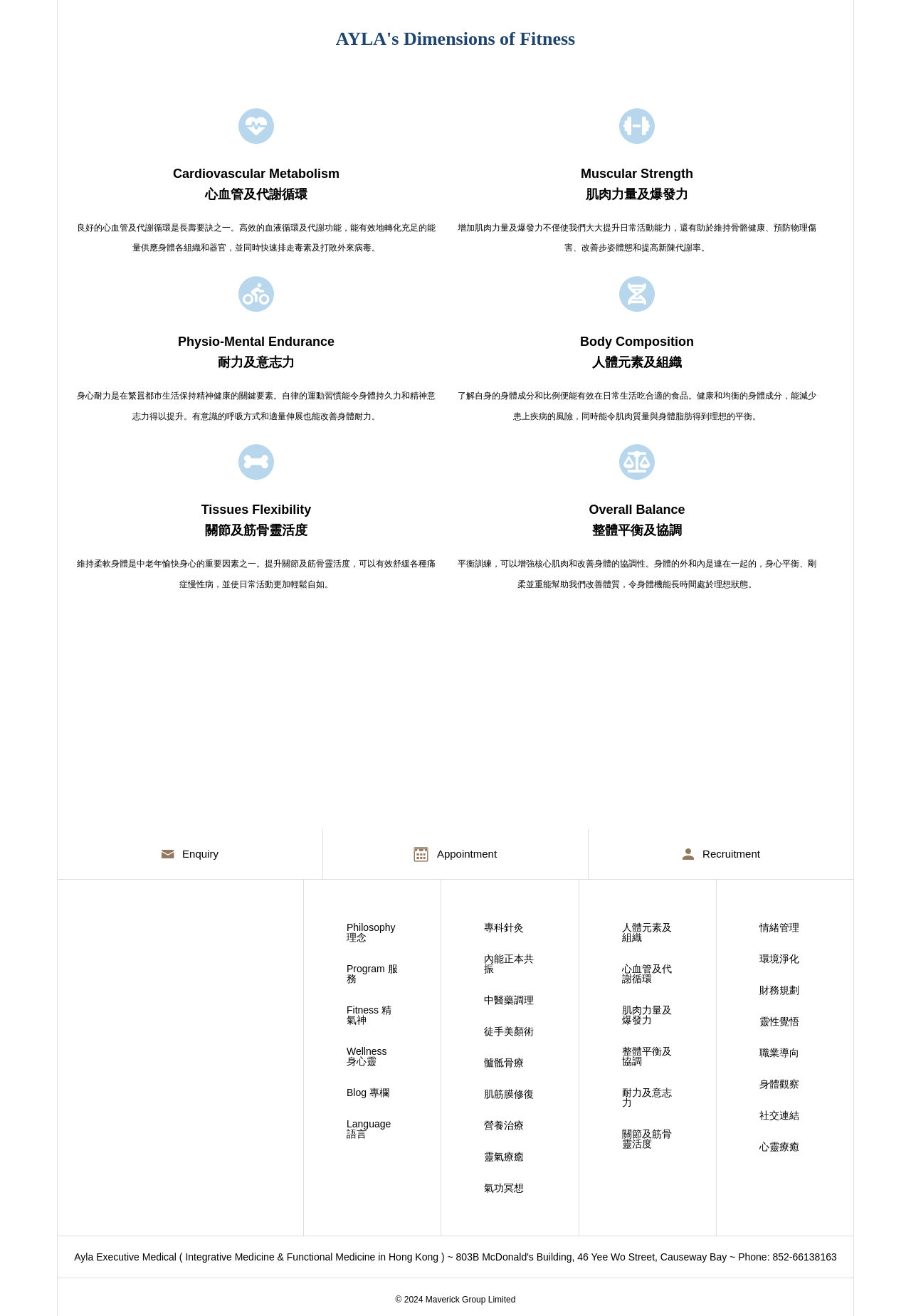Specify the bounding box coordinates of the area to click in order to execute this command: 'Click Functional medicine integrative medicine'. The coordinates should consist of four float numbers ranging from 0 to 1, and should be formatted as [left, top, right, bottom].

[0.11, 0.784, 0.286, 0.823]